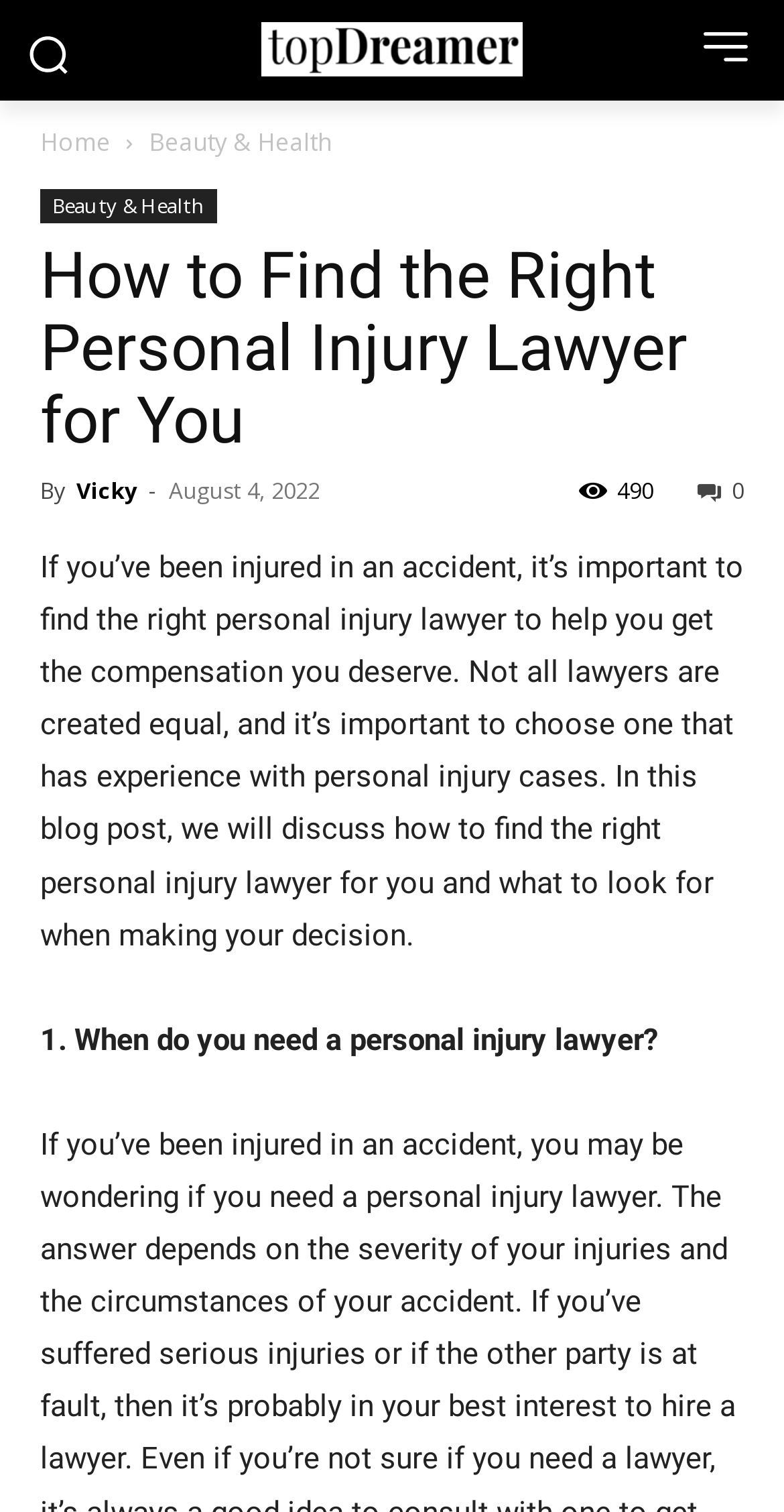What is the author of the current article?
Based on the screenshot, respond with a single word or phrase.

Vicky